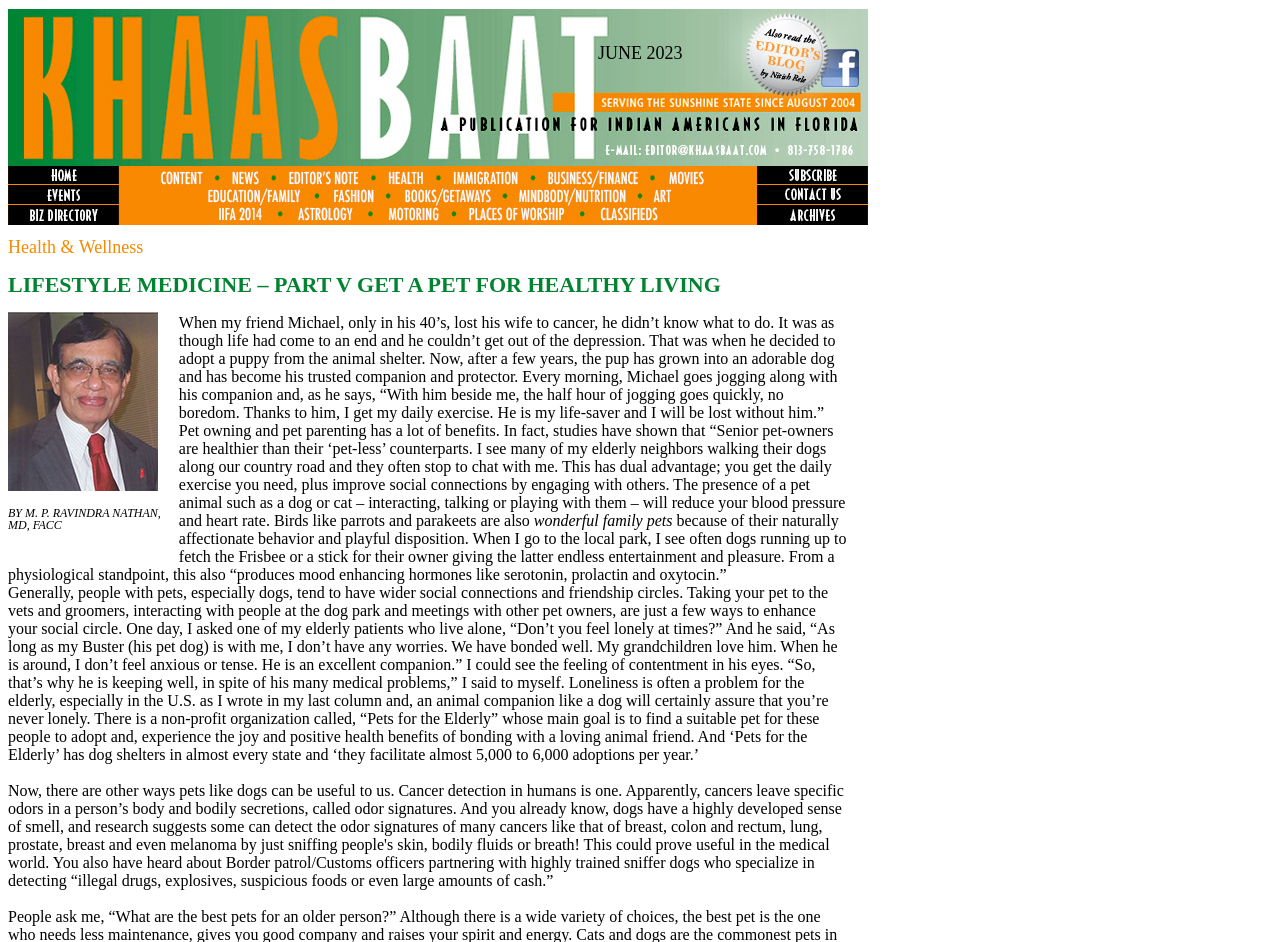Respond with a single word or short phrase to the following question: 
What is the benefit of pet owning for elderly people?

Reduces loneliness